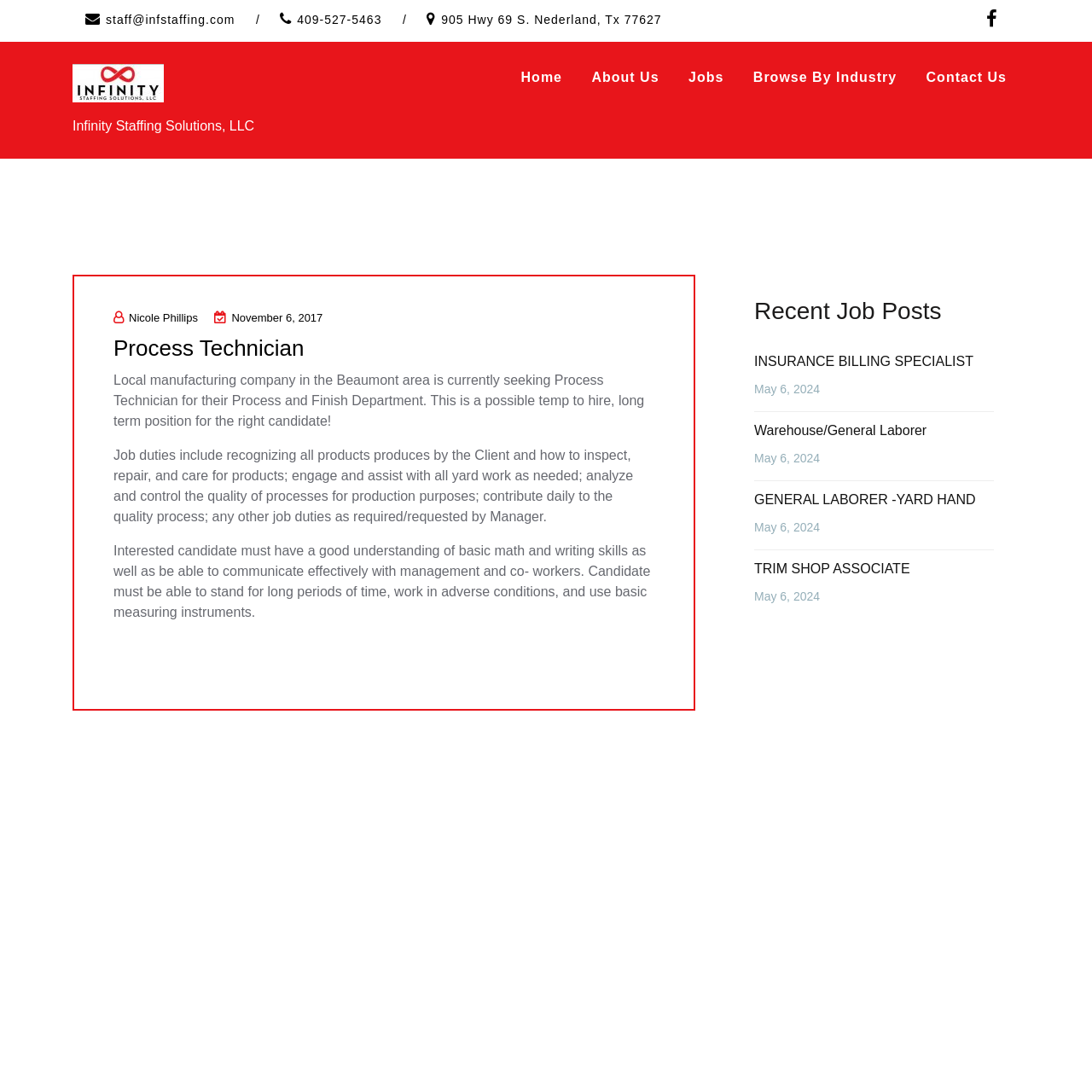Please identify the bounding box coordinates of the area I need to click to accomplish the following instruction: "Contact staff via email".

[0.097, 0.012, 0.215, 0.024]